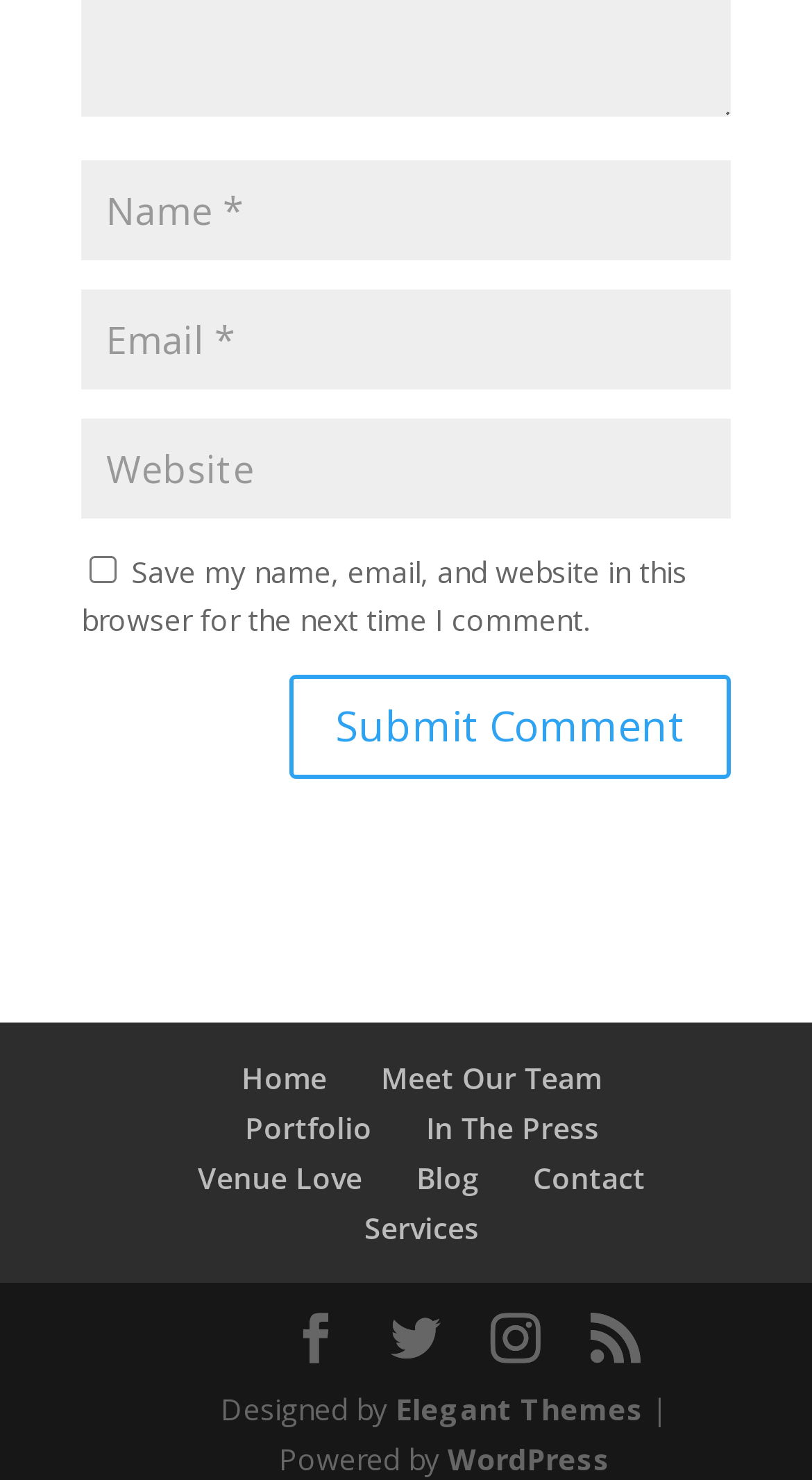Determine the bounding box coordinates for the clickable element required to fulfill the instruction: "Check the save comment option". Provide the coordinates as four float numbers between 0 and 1, i.e., [left, top, right, bottom].

[0.11, 0.375, 0.144, 0.393]